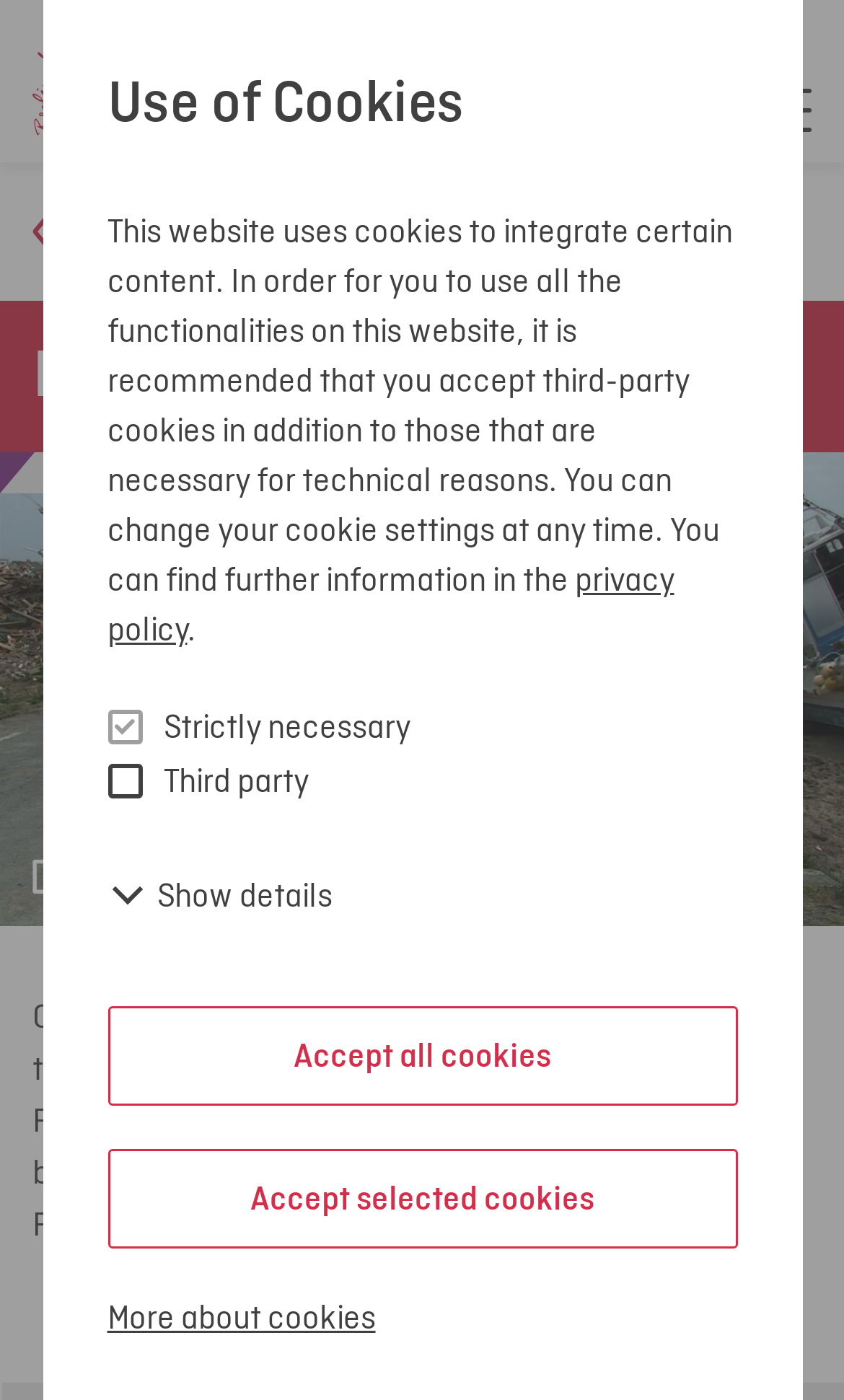Identify the bounding box of the UI element that matches this description: "parent_node: Login aria-label="Open menu"".

[0.9, 0.058, 0.962, 0.097]